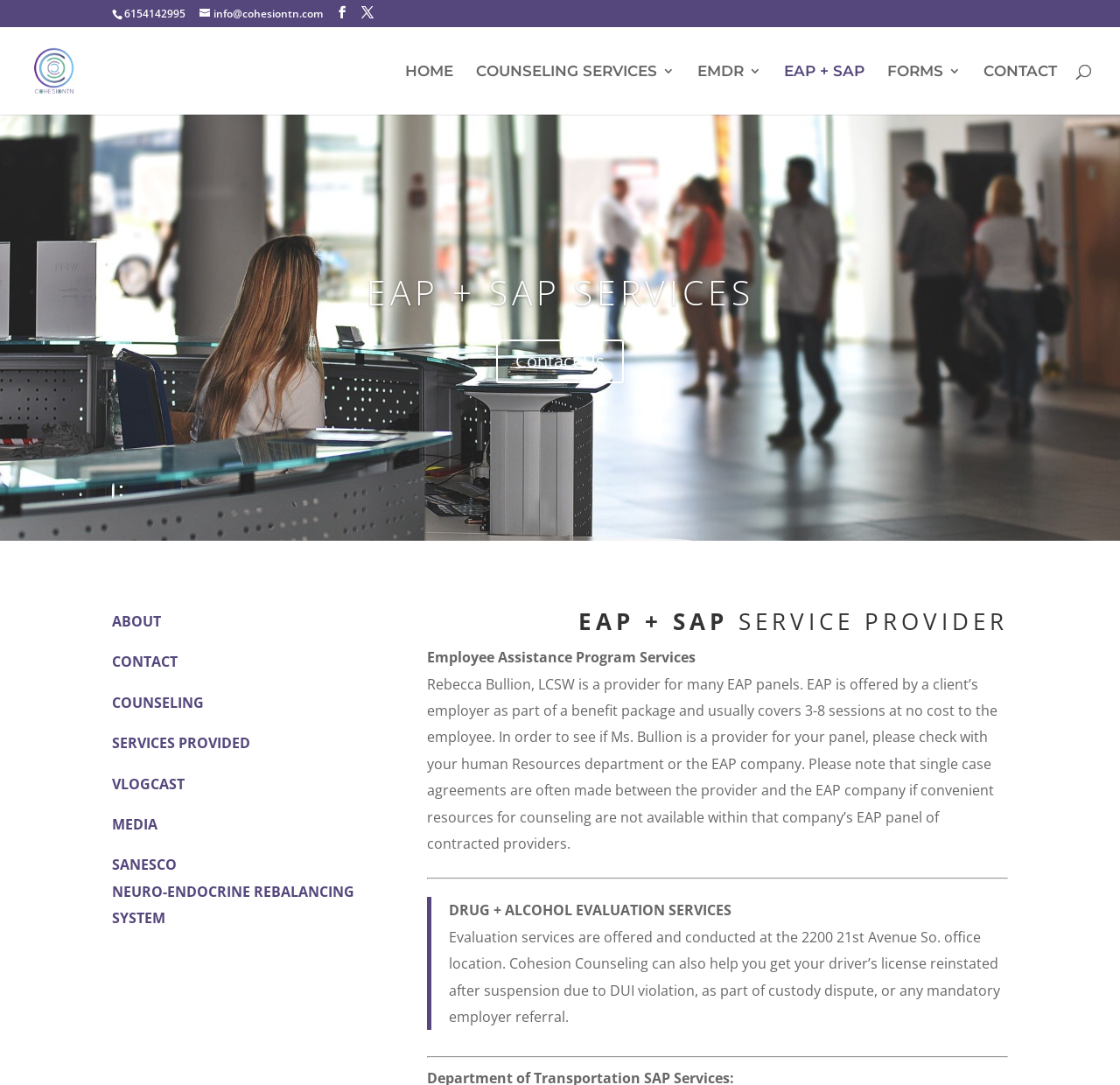What is the location where drug and alcohol evaluation services are offered?
Answer the question in as much detail as possible.

I found the location by reading the text that describes the drug and alcohol evaluation services, which states that 'Evaluation services are offered and conducted at the 2200 21st Avenue So. office location'.